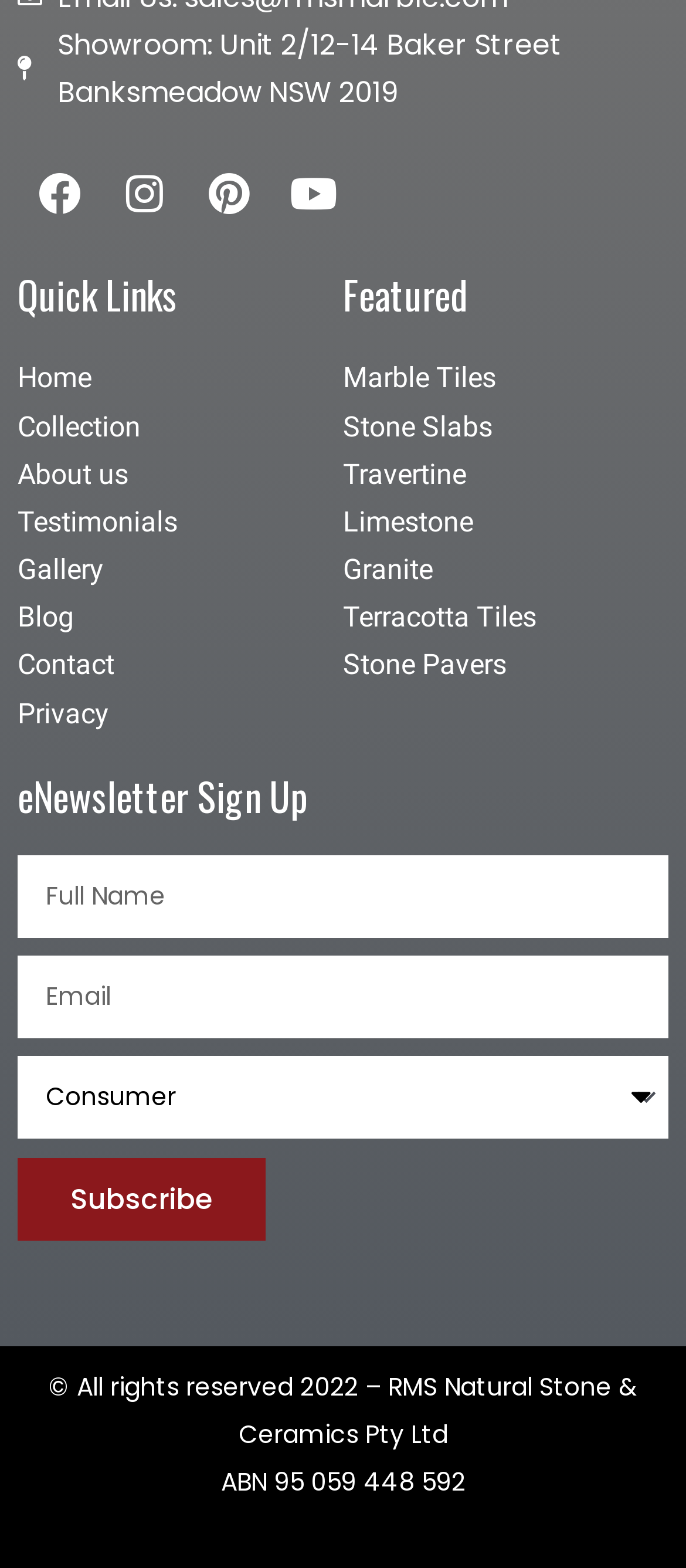What is the last link in the 'Quick Links' section?
Use the image to answer the question with a single word or phrase.

Contact